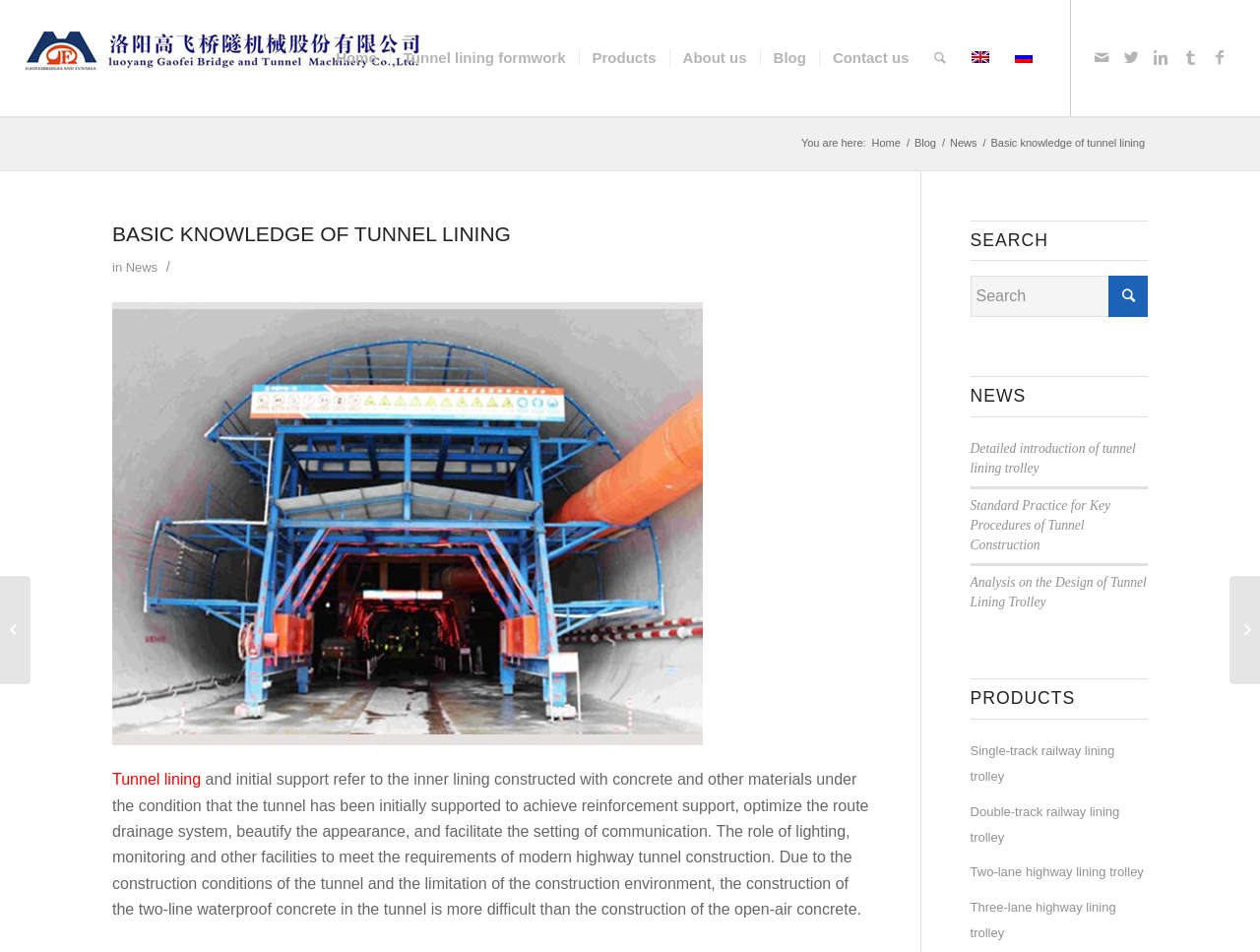Please mark the bounding box coordinates of the area that should be clicked to carry out the instruction: "Go to the next post".

None